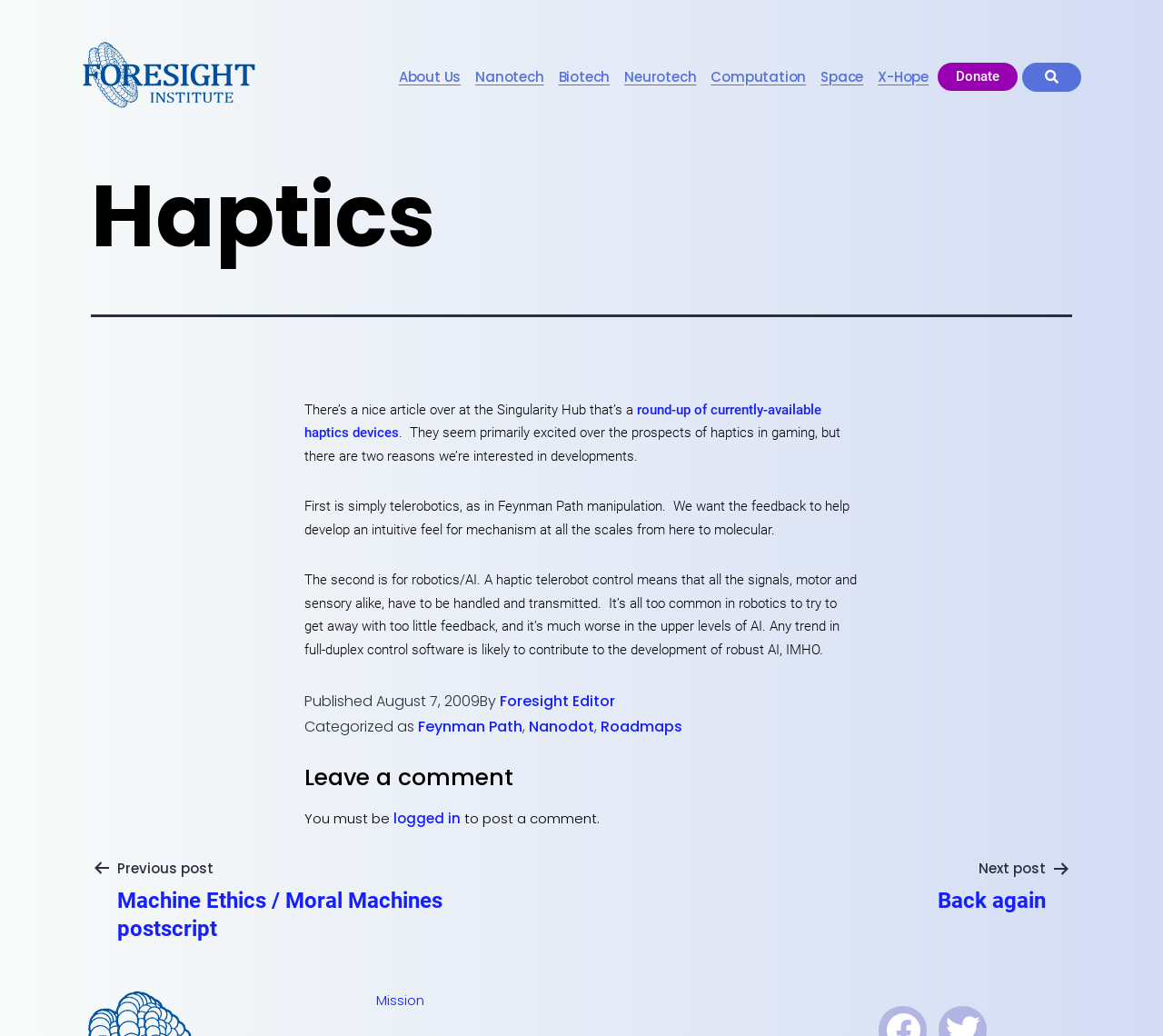Extract the bounding box coordinates for the UI element described as: "Donate".

[0.806, 0.061, 0.875, 0.088]